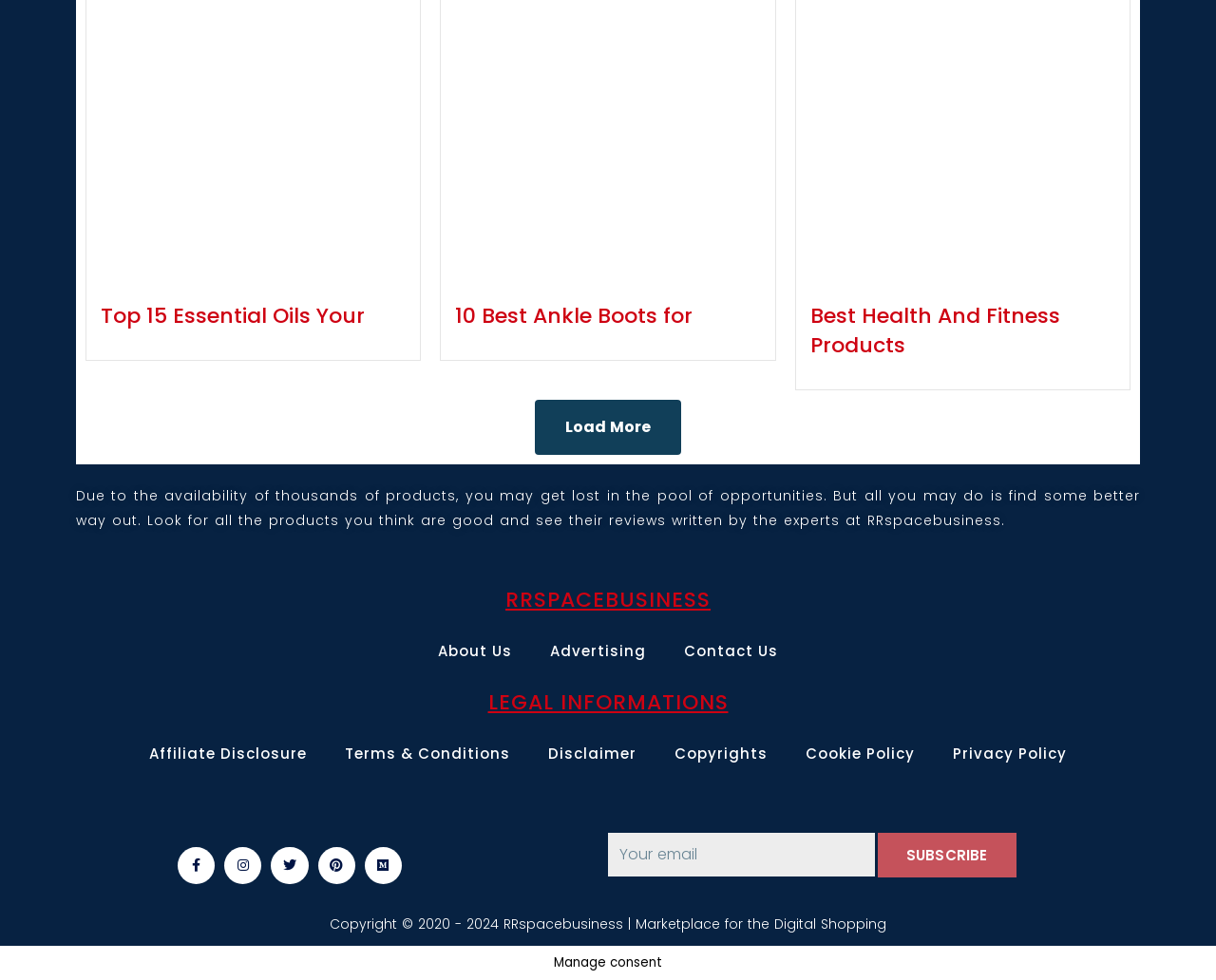Please respond in a single word or phrase: 
What type of products are reviewed on this website?

Health and fitness products